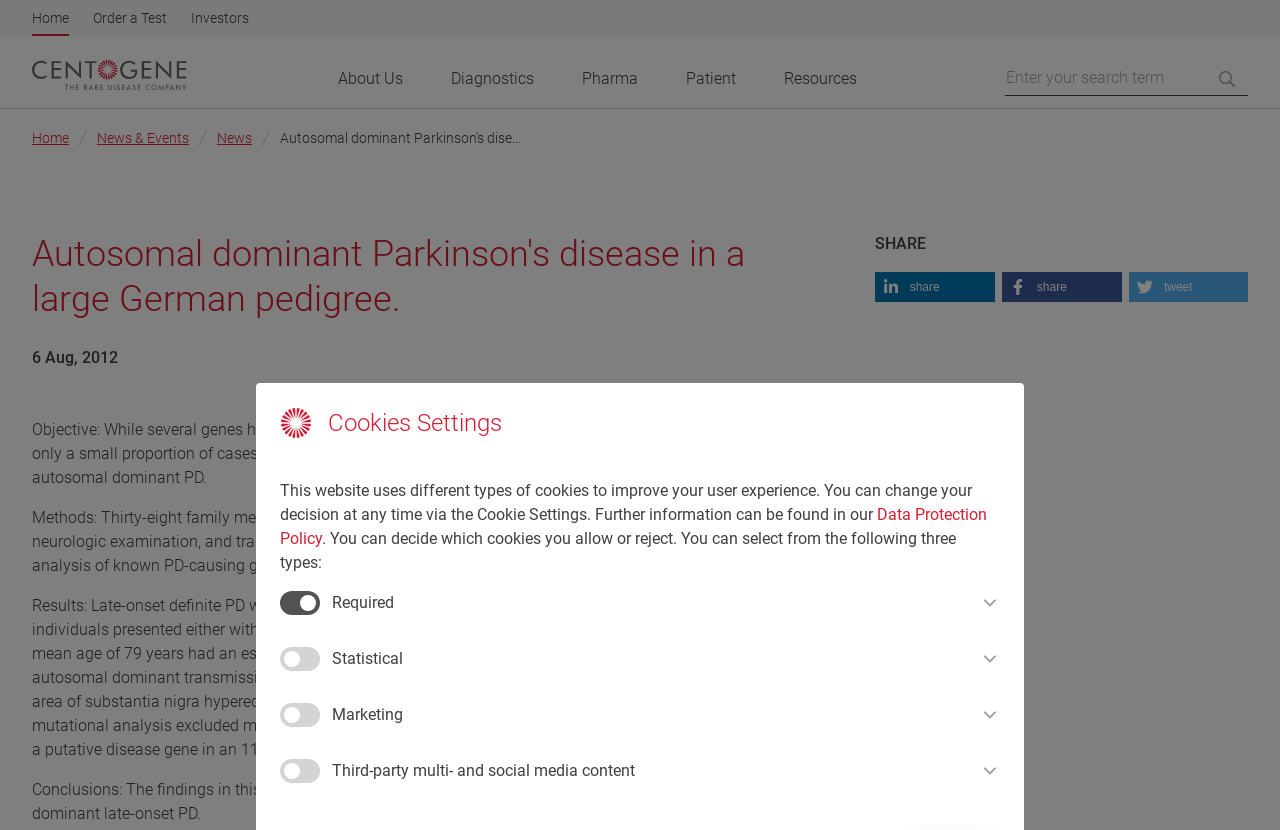What is the name of the company logo?
Based on the screenshot, answer the question with a single word or phrase.

Centogene Logo